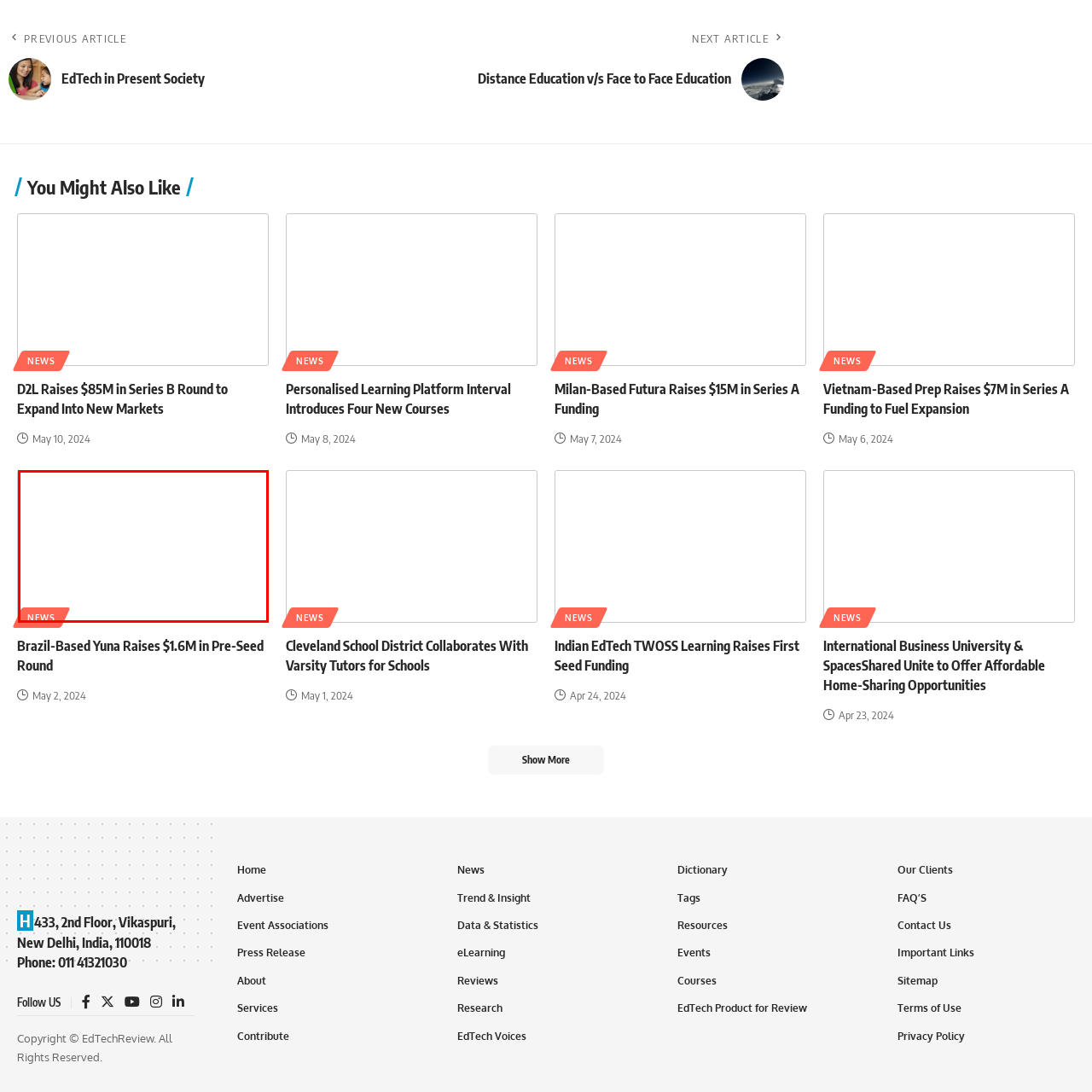Please provide a comprehensive description of the image highlighted by the red bounding box.

The image features a prominent news label, likely highlighting a key section within an article or webpage focused on the latest developments in the education technology sector. The label is styled in a vibrant shade of orange, capturing attention and signifying that the subsequent content is related to current news updates. This section may lead viewers to insights and information regarding significant events, funding rounds, or educational initiatives, mirroring the dynamic nature of the EdTech landscape. The context suggests a focus on timely and relevant topics, aimed at keeping readers informed about recent advancements and happenings within the field.